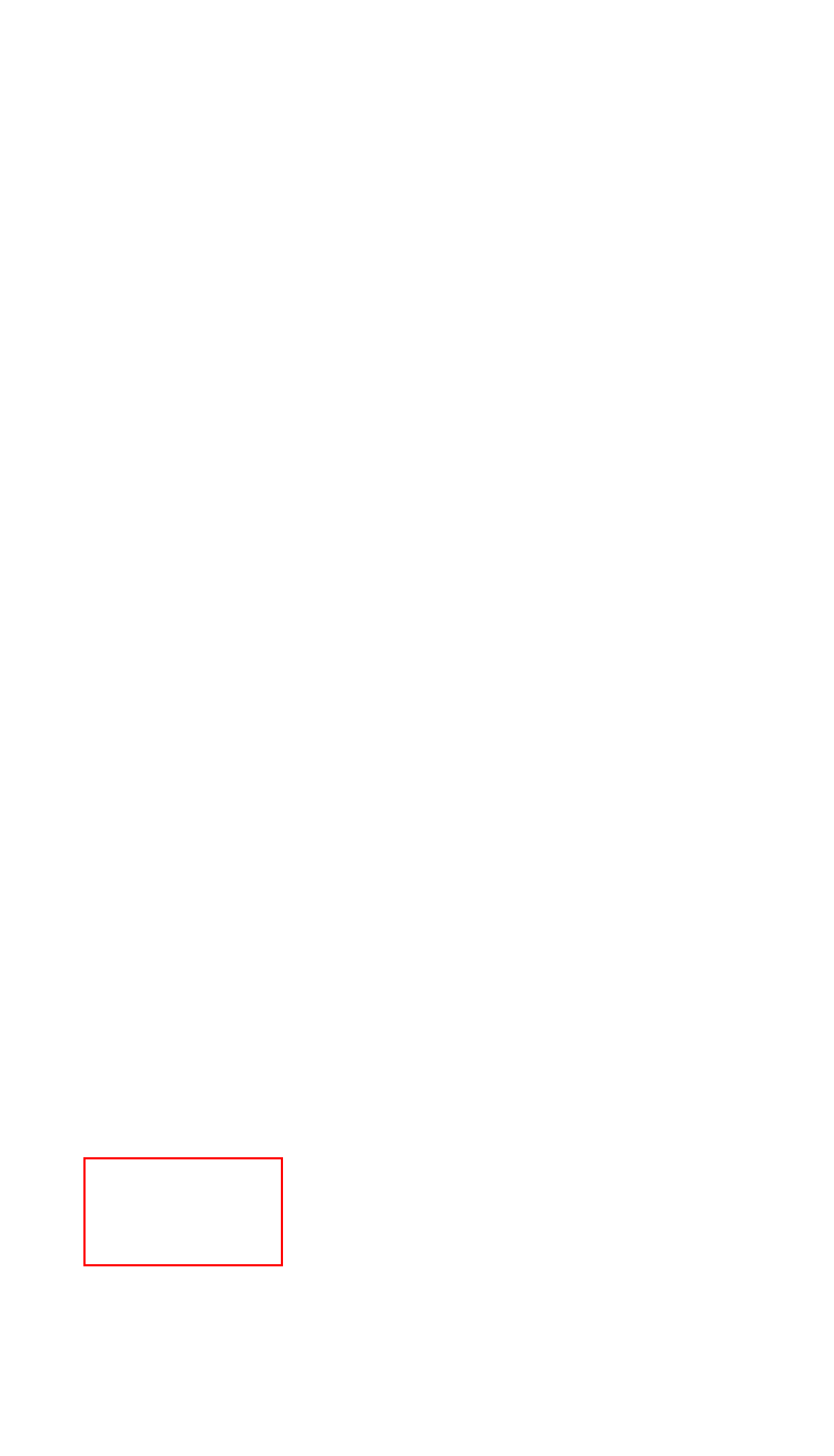You are provided with a screenshot of a webpage that has a red bounding box highlighting a UI element. Choose the most accurate webpage description that matches the new webpage after clicking the highlighted element. Here are your choices:
A. Fix Your Internet - Broadband Savvy
B. How To Save Money On Broadband - 7 Methods
C. Affiliate Disclosure - Broadband Savvy
D. Community Fibre Broadband Review | Are They Any Good?
E. Contact Us - Broadband Savvy
F. Broadband Explained - Broadband Savvy
G. About Us - Broadband Savvy
H. Privacy Policy - Broadband Savvy

F